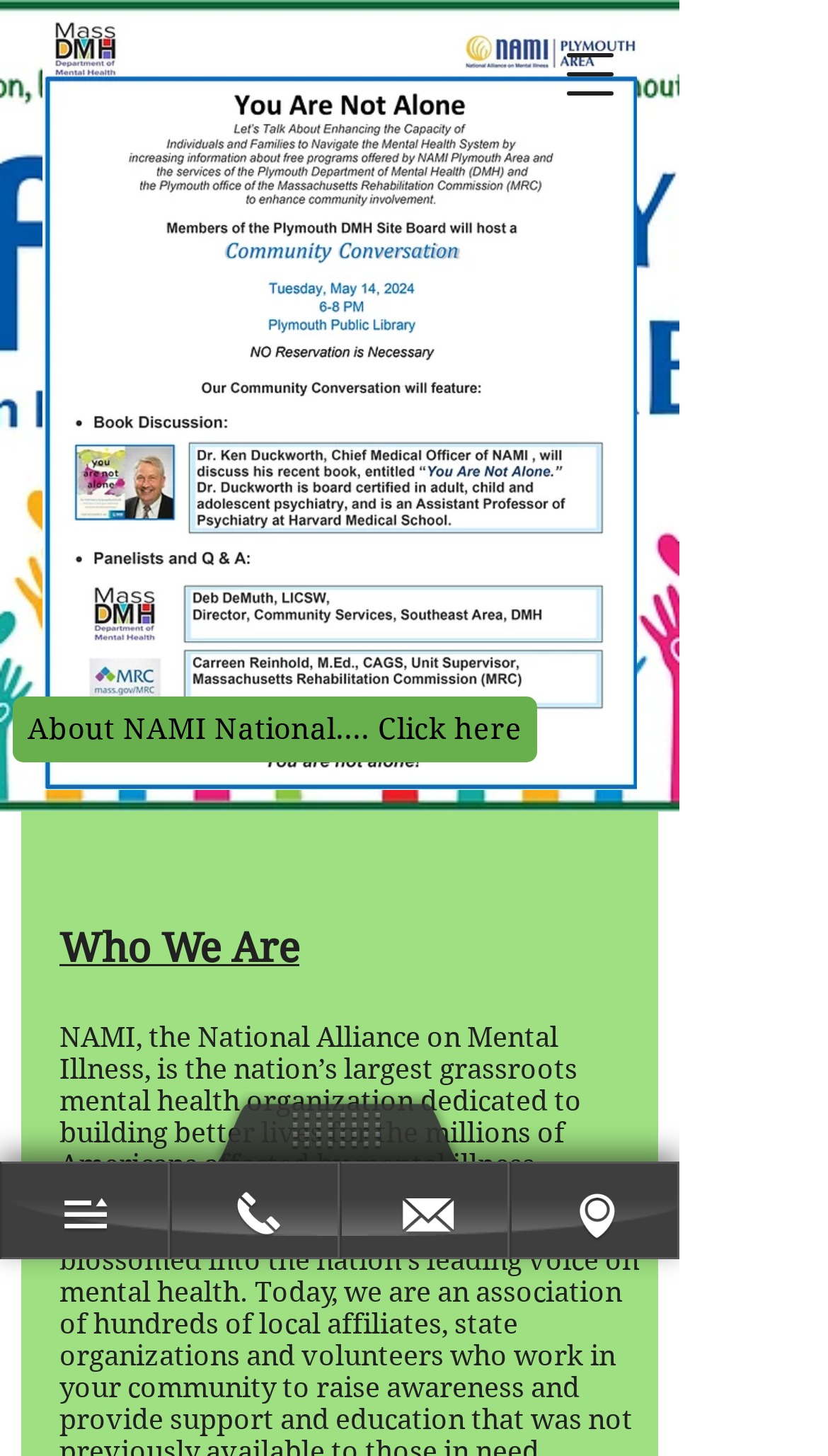Describe in detail what you see on the webpage.

The webpage is about NAMI, the National Alliance on Mental Illness. At the top right corner, there is a button to open a navigation menu. Below the button, there is an image of a backup cc.jpg, which takes up most of the top section of the page. 

On the left side of the page, there is a link to learn more about NAMI National. Below this link, there are three headings. The first heading is "Who We Are", followed by a blank heading, and then a detailed description of NAMI, stating that it is the nation's largest grassroots mental health organization dedicated to building better lives for Americans affected by mental illness.